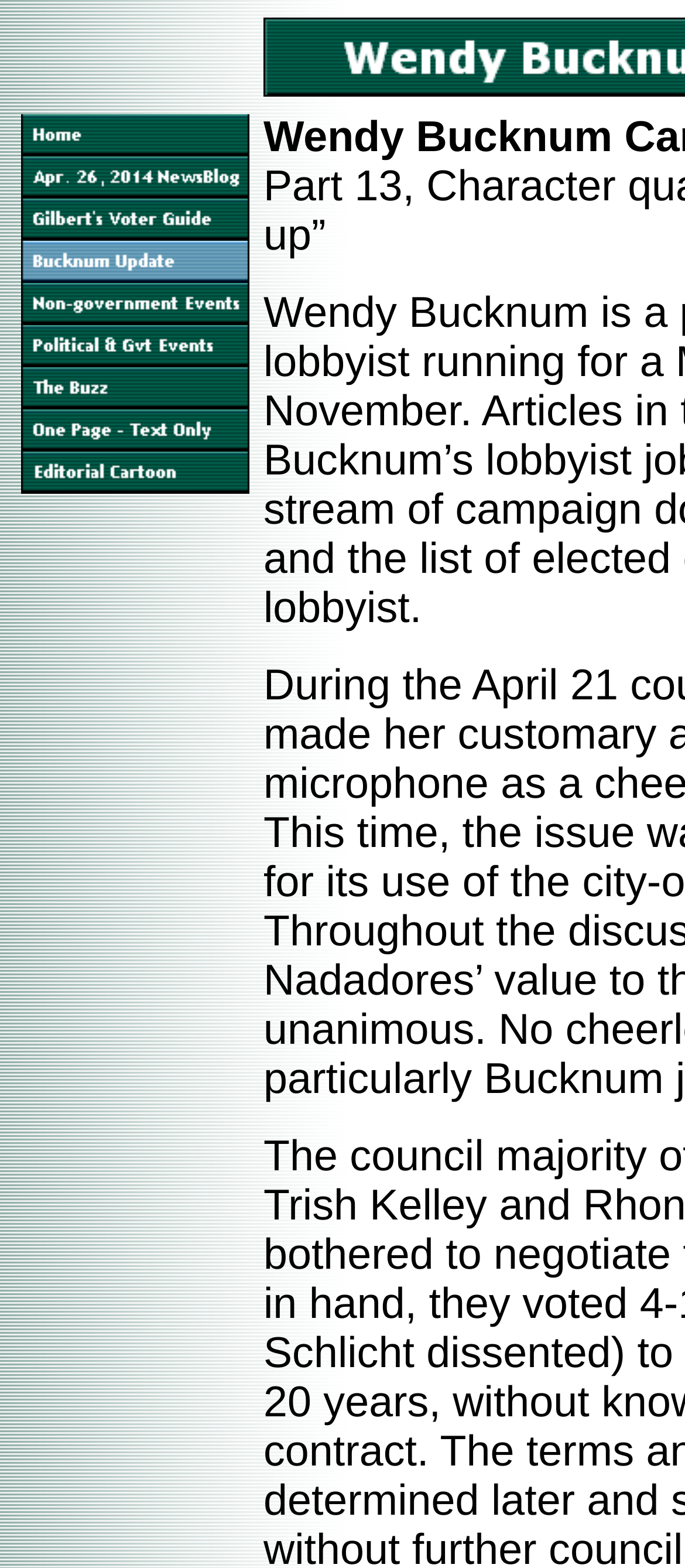What is the first menu item? Examine the screenshot and reply using just one word or a brief phrase.

Home